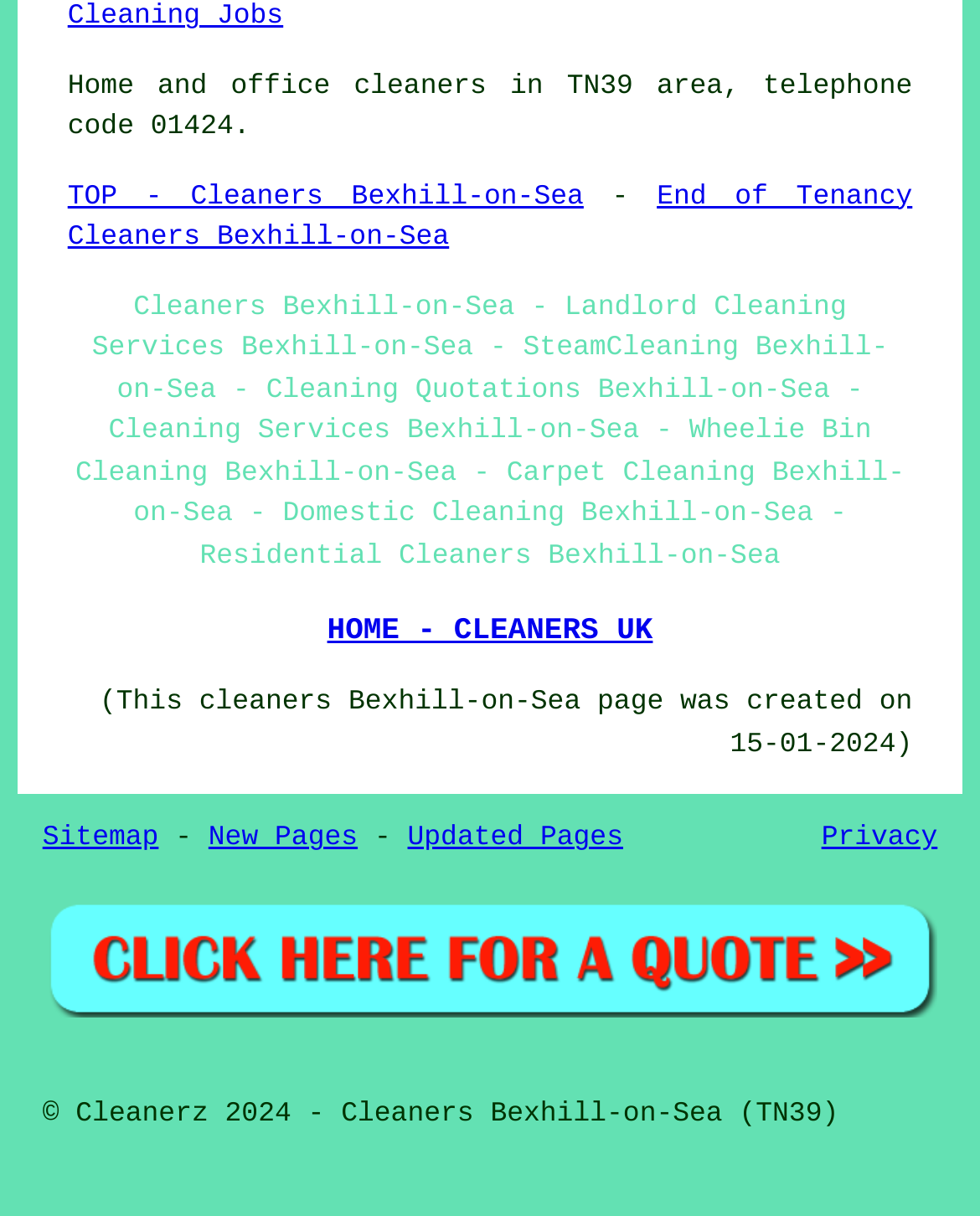Respond with a single word or phrase:
What is the date when the Bexhill-on-Sea page was created?

15-01-2024